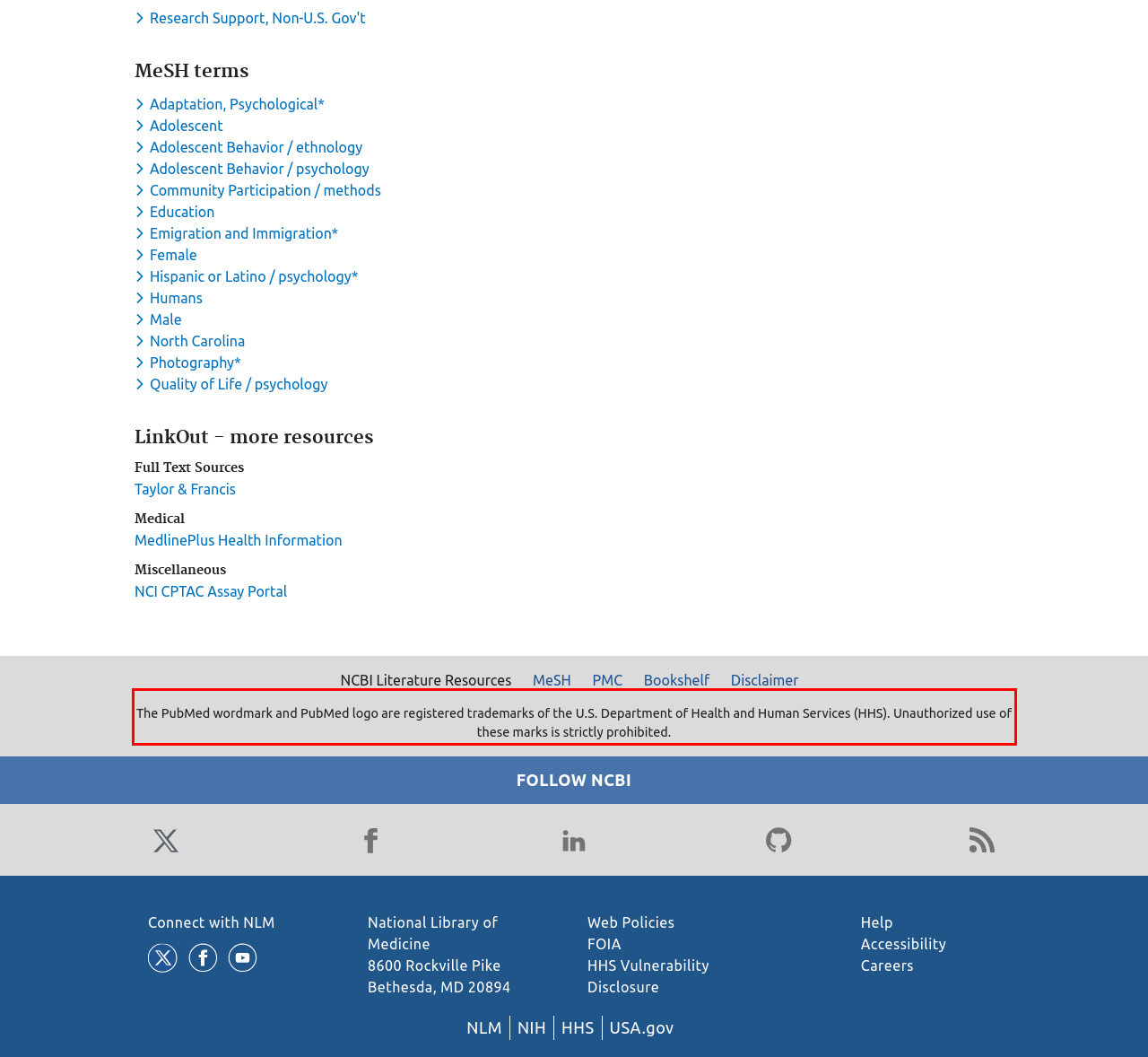You are provided with a screenshot of a webpage that includes a UI element enclosed in a red rectangle. Extract the text content inside this red rectangle.

The PubMed wordmark and PubMed logo are registered trademarks of the U.S. Department of Health and Human Services (HHS). Unauthorized use of these marks is strictly prohibited.